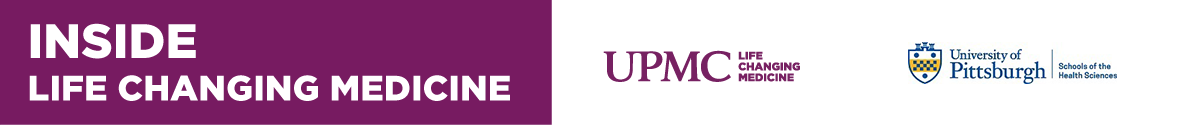Provide a one-word or one-phrase answer to the question:
What is the purpose of the image?

Visual introduction